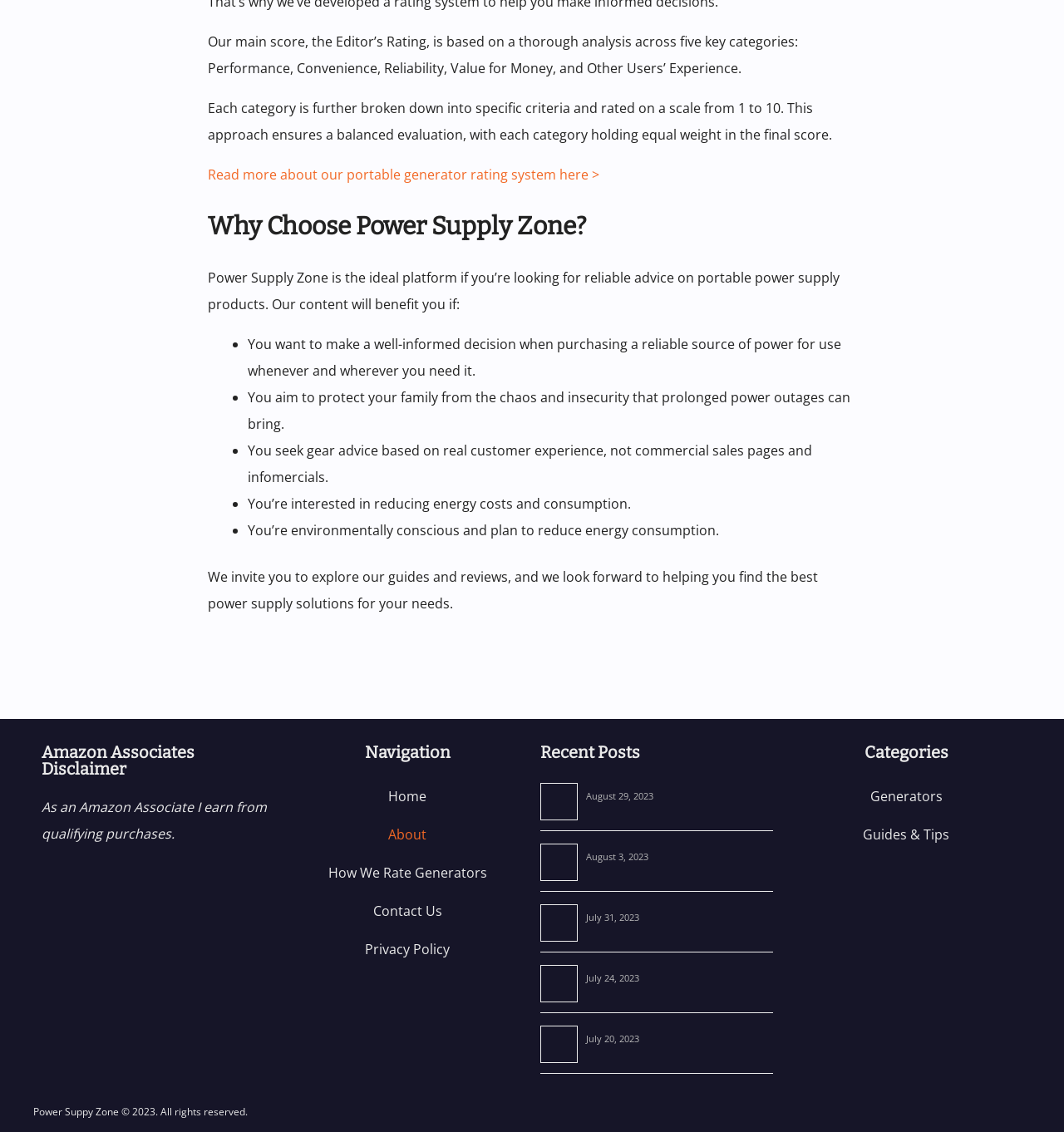Provide a short answer to the following question with just one word or phrase: What is the disclaimer at the bottom of the page?

Amazon Associates Disclaimer